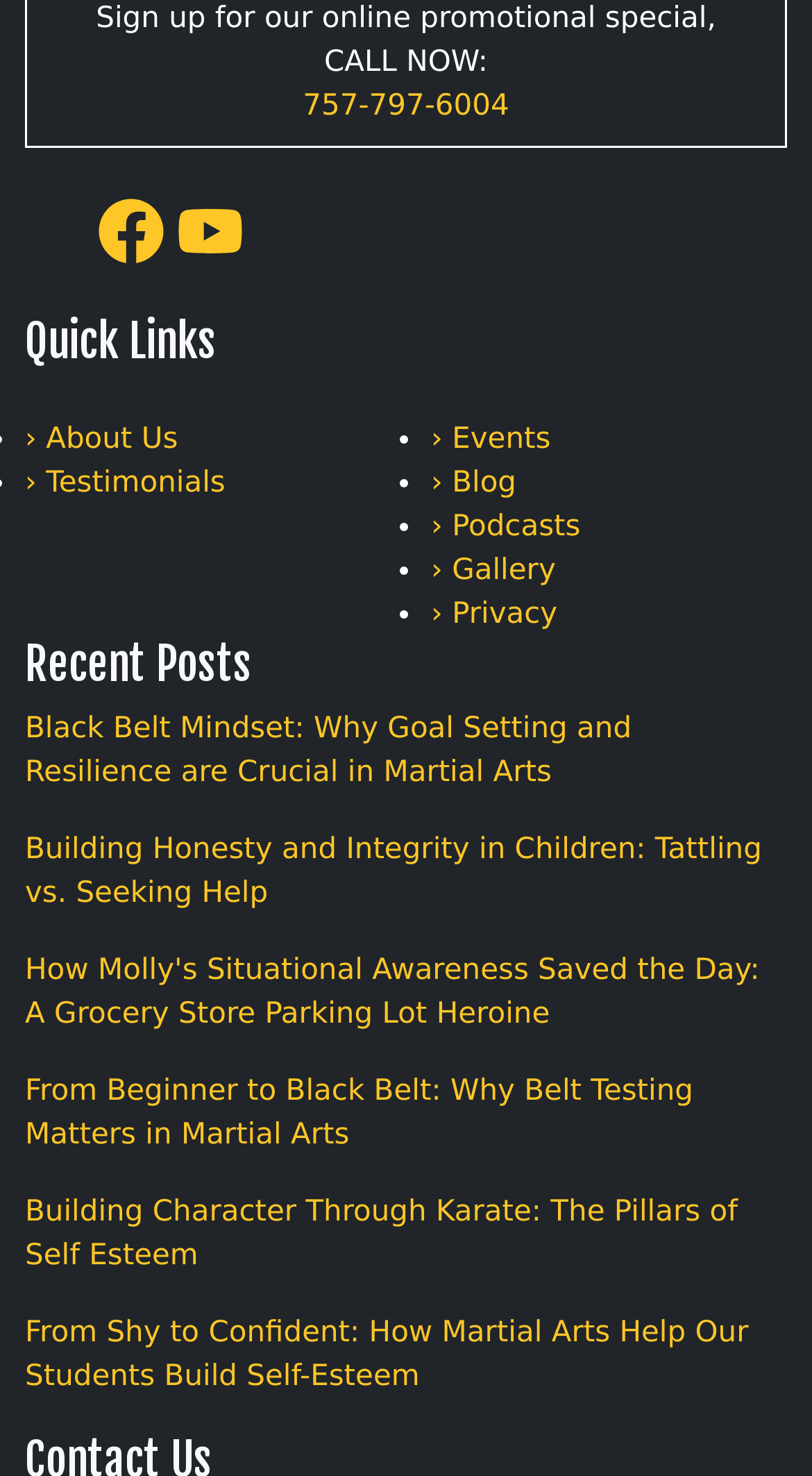Can you determine the bounding box coordinates of the area that needs to be clicked to fulfill the following instruction: "Read the recent post about Black Belt Mindset"?

[0.031, 0.48, 0.969, 0.539]